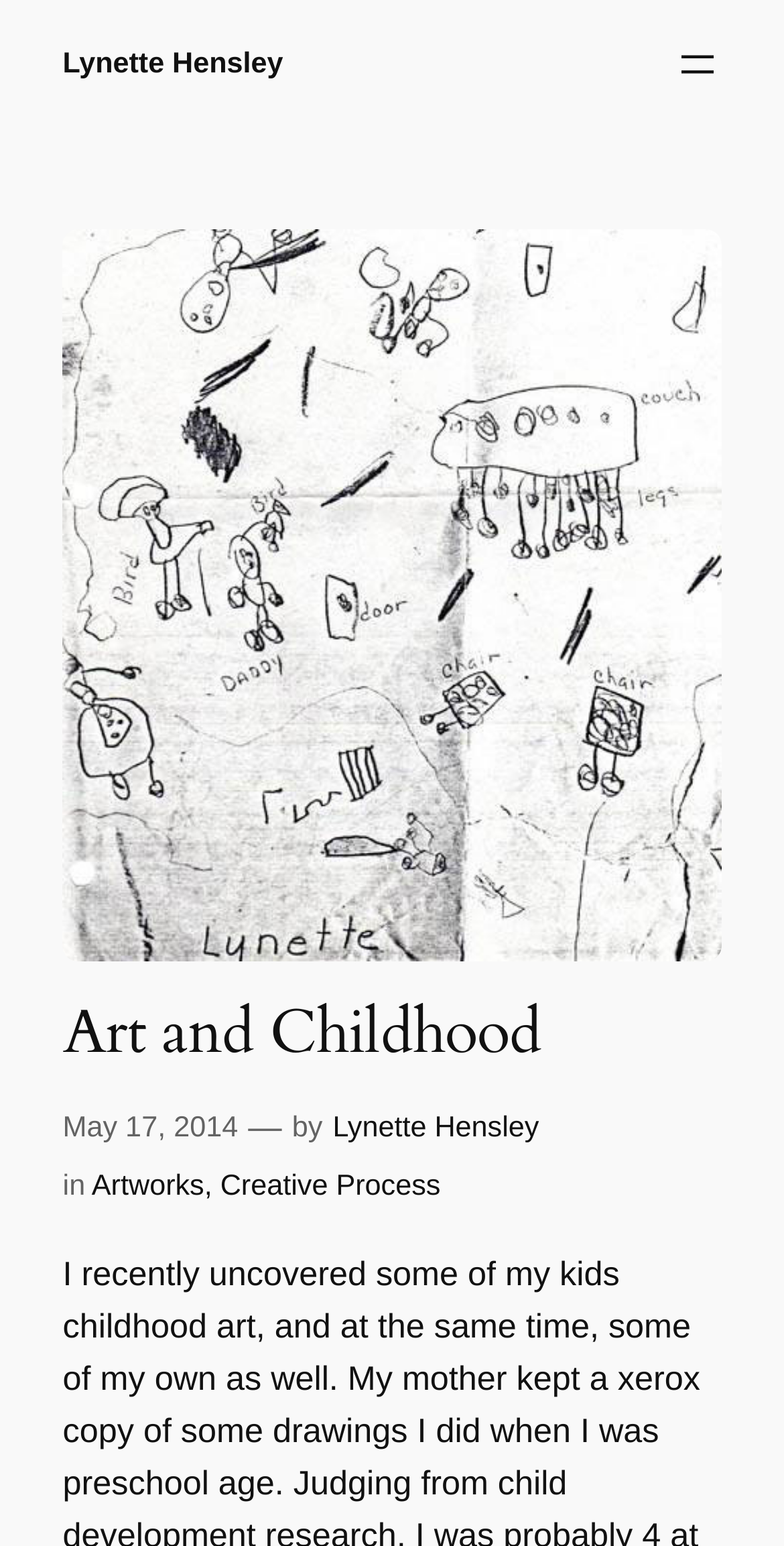Find and generate the main title of the webpage.

Art and Childhood